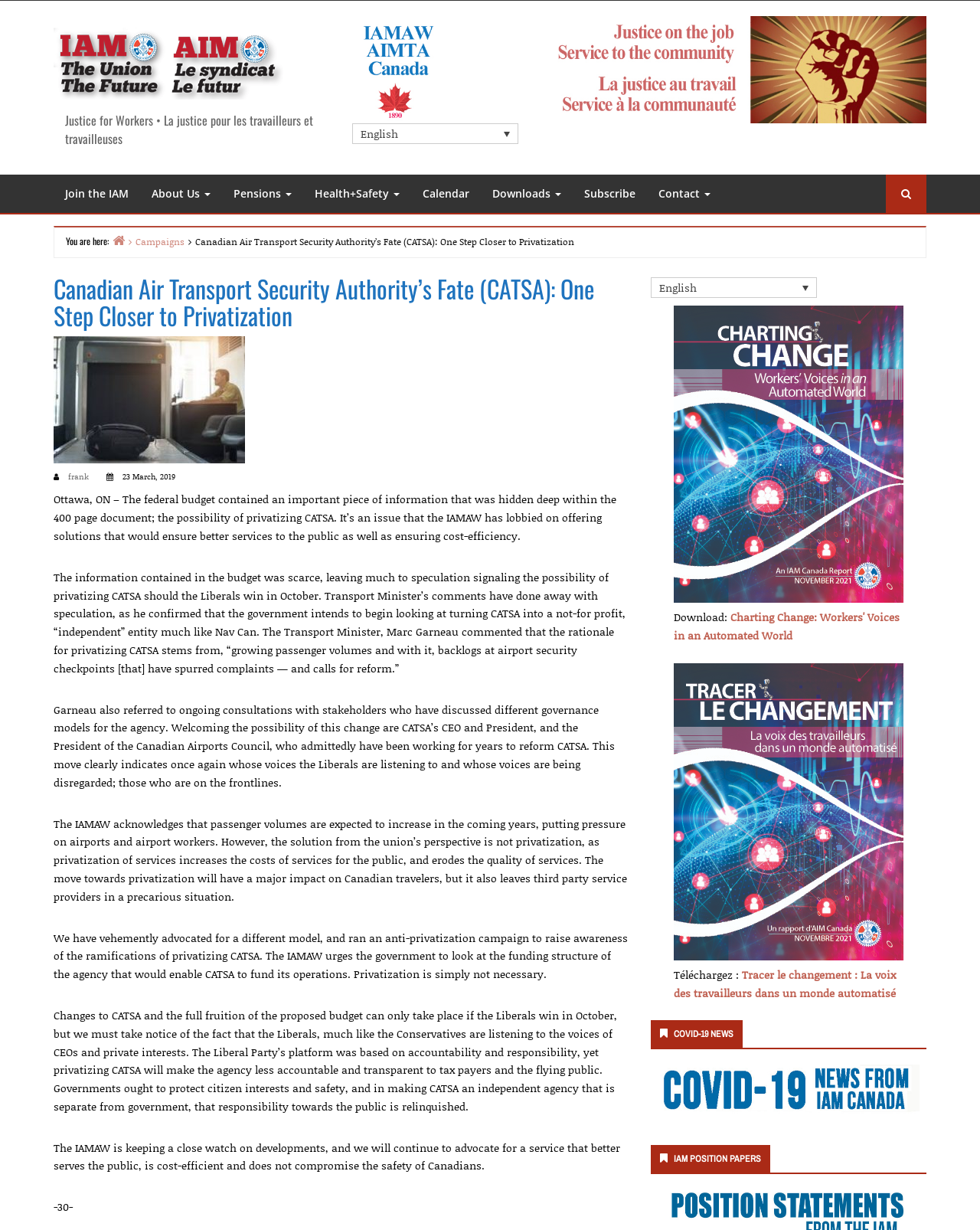What is the name of the transport minister mentioned in the article?
Kindly answer the question with as much detail as you can.

The article mentions the transport minister's comments on the privatization of CATSA. The transport minister's name is Marc Garneau, who is quoted in the article as saying that the government intends to begin looking at turning CATSA into a not-for-profit entity.